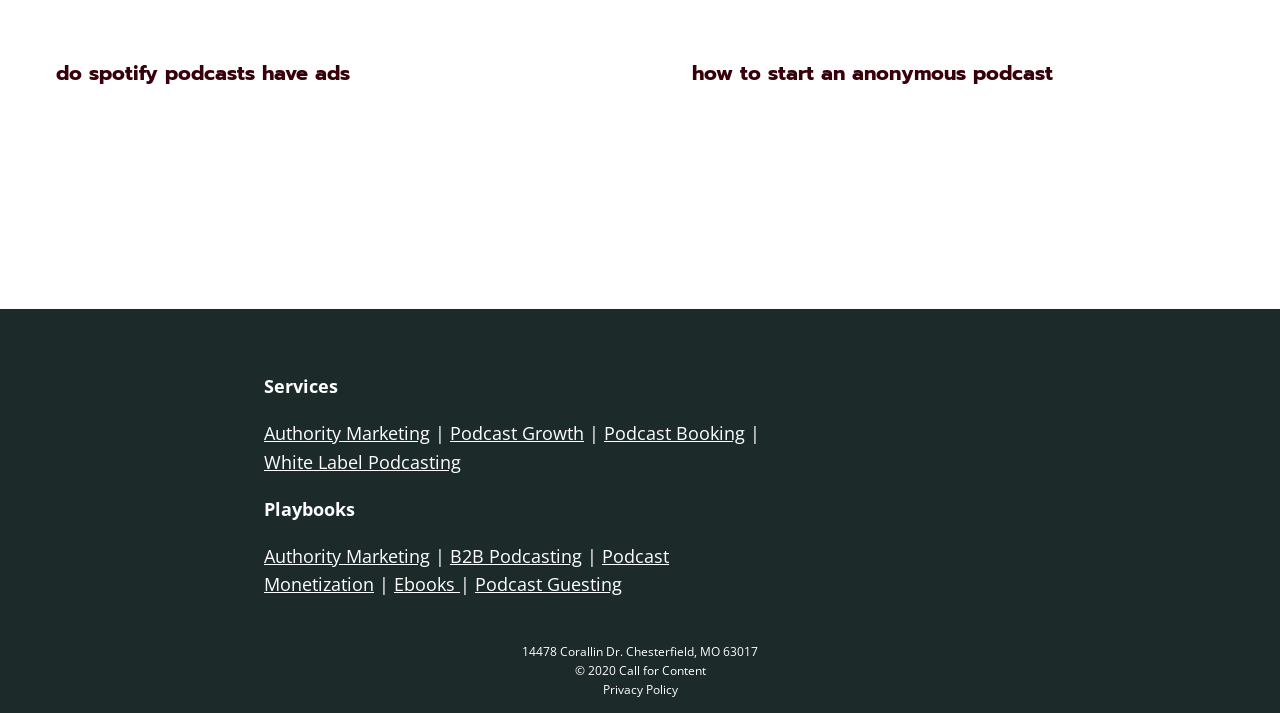Using floating point numbers between 0 and 1, provide the bounding box coordinates in the format (top-left x, top-left y, bottom-right x, bottom-right y). Locate the UI element described here: Authority Marketing

[0.206, 0.762, 0.336, 0.796]